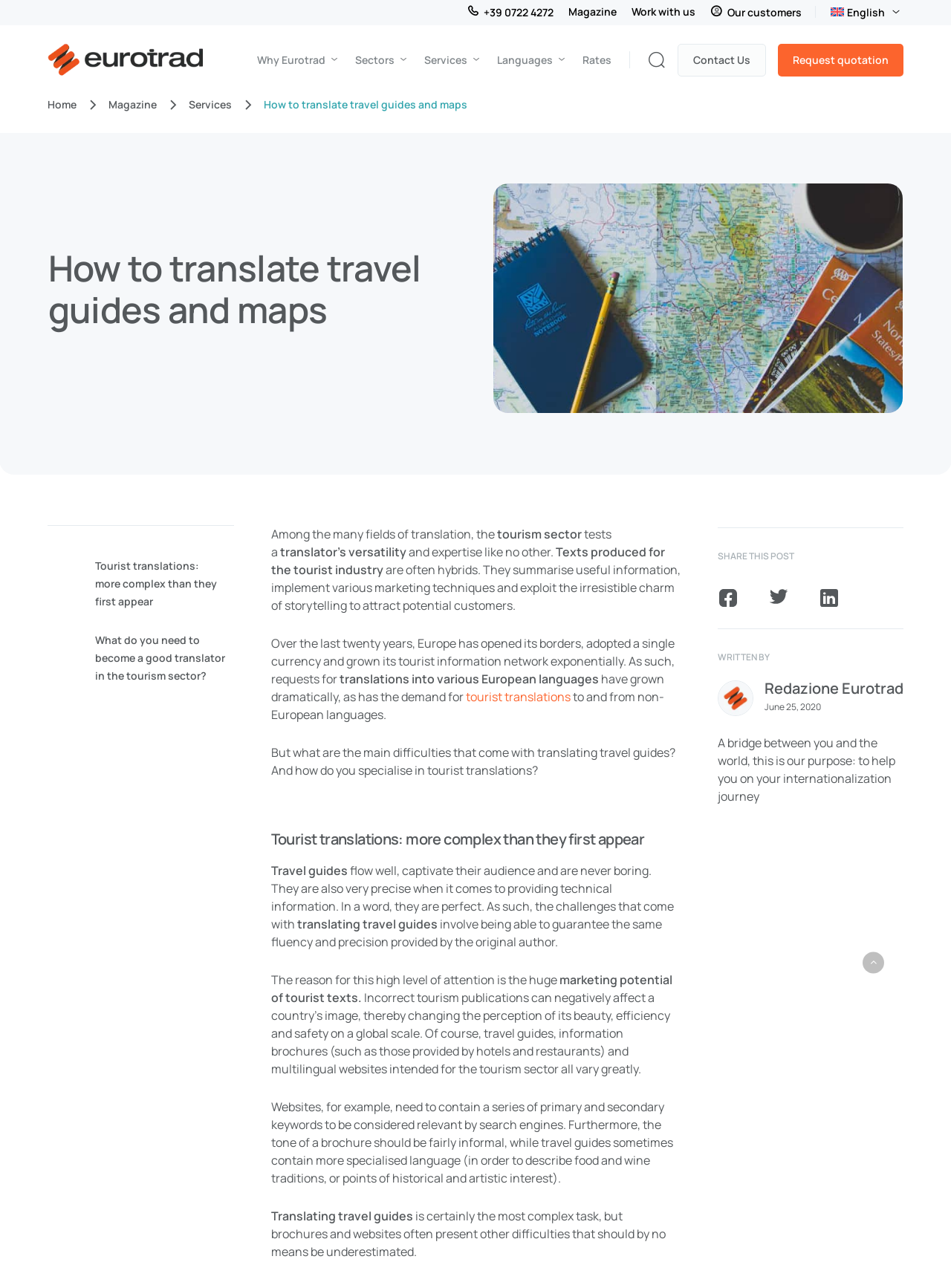What is the name of the author of the article?
Give a detailed and exhaustive answer to the question.

I found the name of the author by looking at the text below the 'WRITTEN BY' label, which indicates that the author is Redazione Eurotrad.